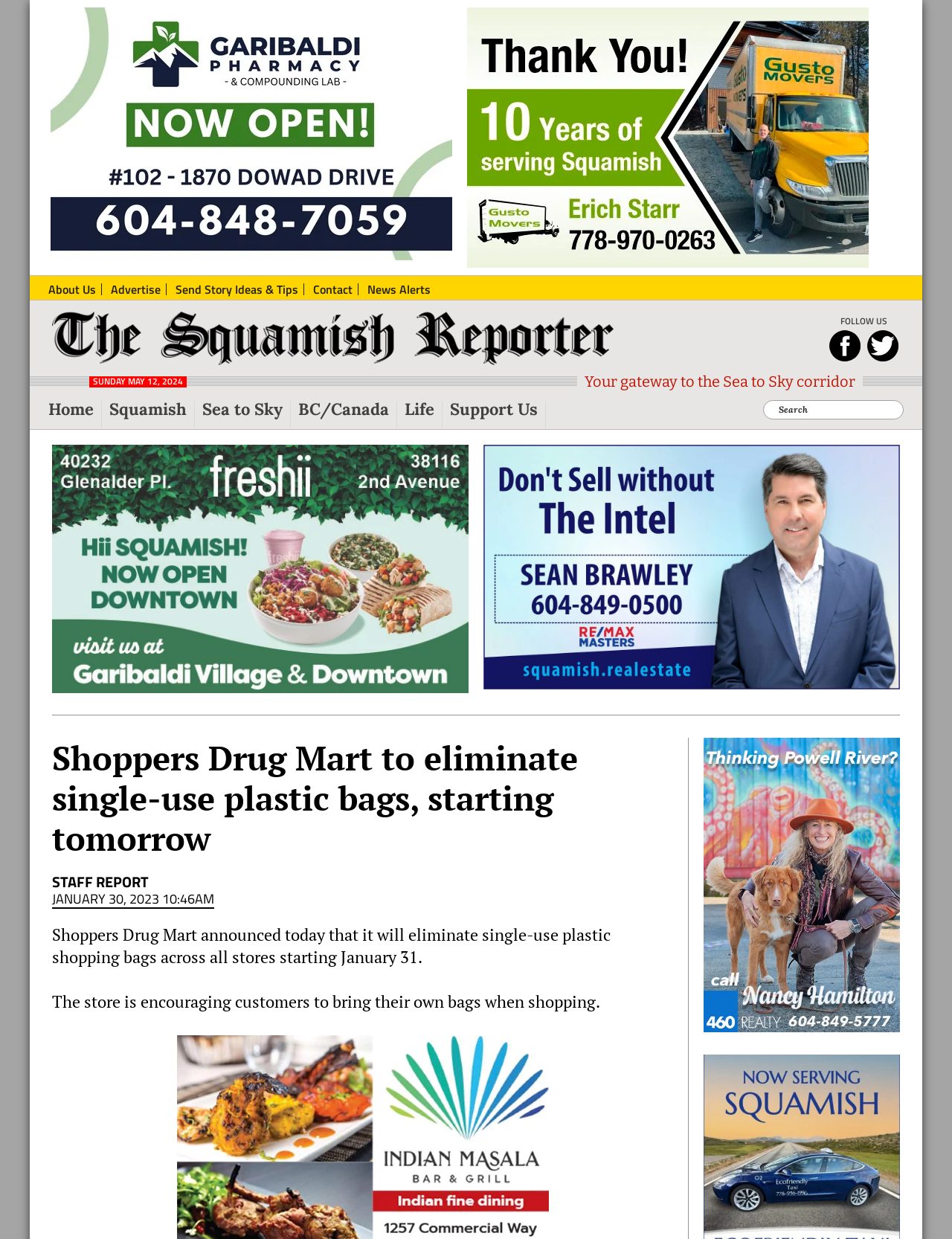What is the purpose of the 'Skip to' links at the top of the page?
Ensure your answer is thorough and detailed.

The 'Skip to' links at the top of the page, such as 'Skip to primary navigation', 'Skip to main content', and 'Skip to footer', are likely intended to provide accessibility navigation for users who need to bypass certain sections of the webpage, allowing them to quickly access the main content or other important areas of the page.